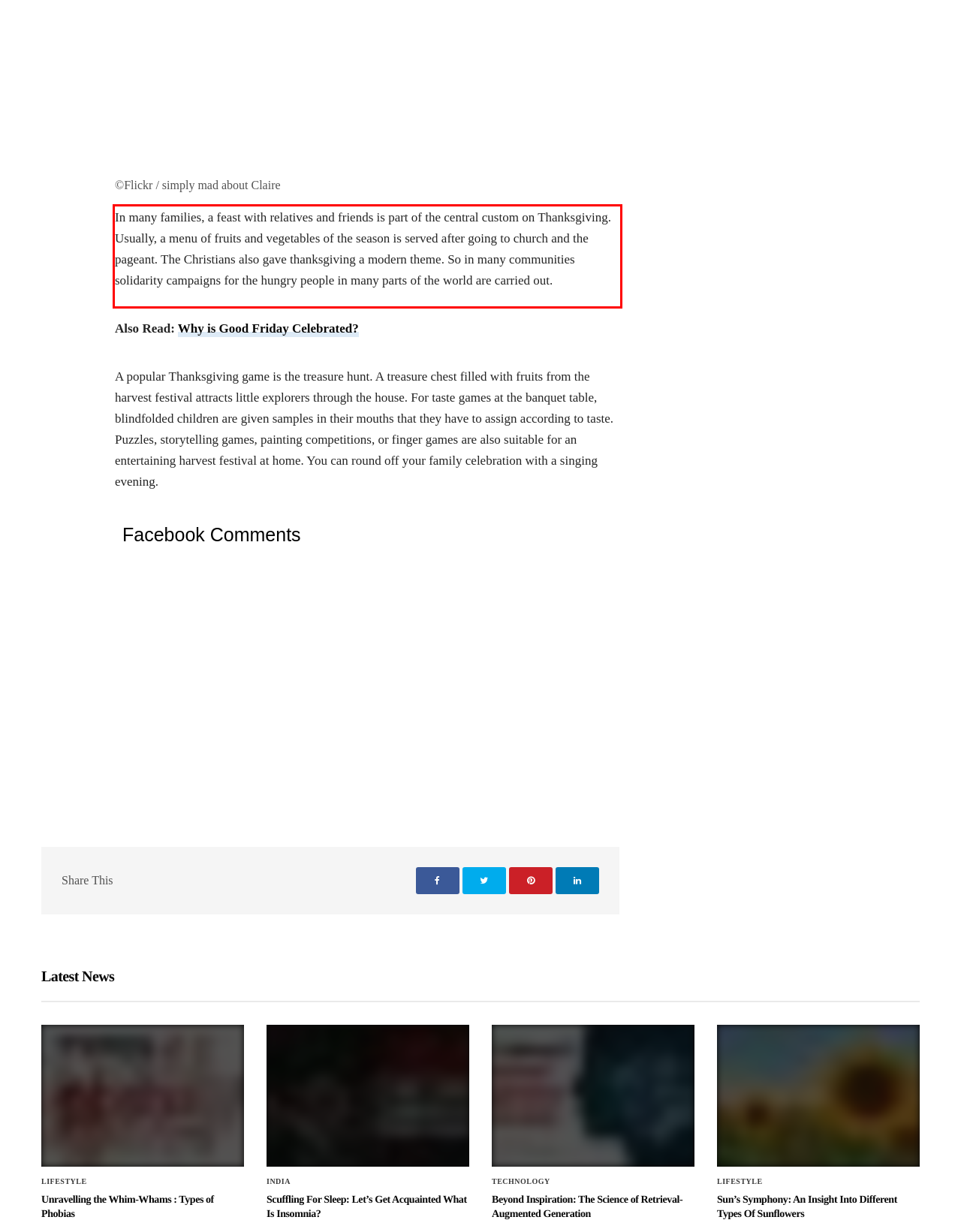Using the provided webpage screenshot, recognize the text content in the area marked by the red bounding box.

In many families, a feast with relatives and friends is part of the central custom on Thanksgiving. Usually, a menu of fruits and vegetables of the season is served after going to church and the pageant. The Christians also gave thanksgiving a modern theme. So in many communities solidarity campaigns for the hungry people in many parts of the world are carried out.